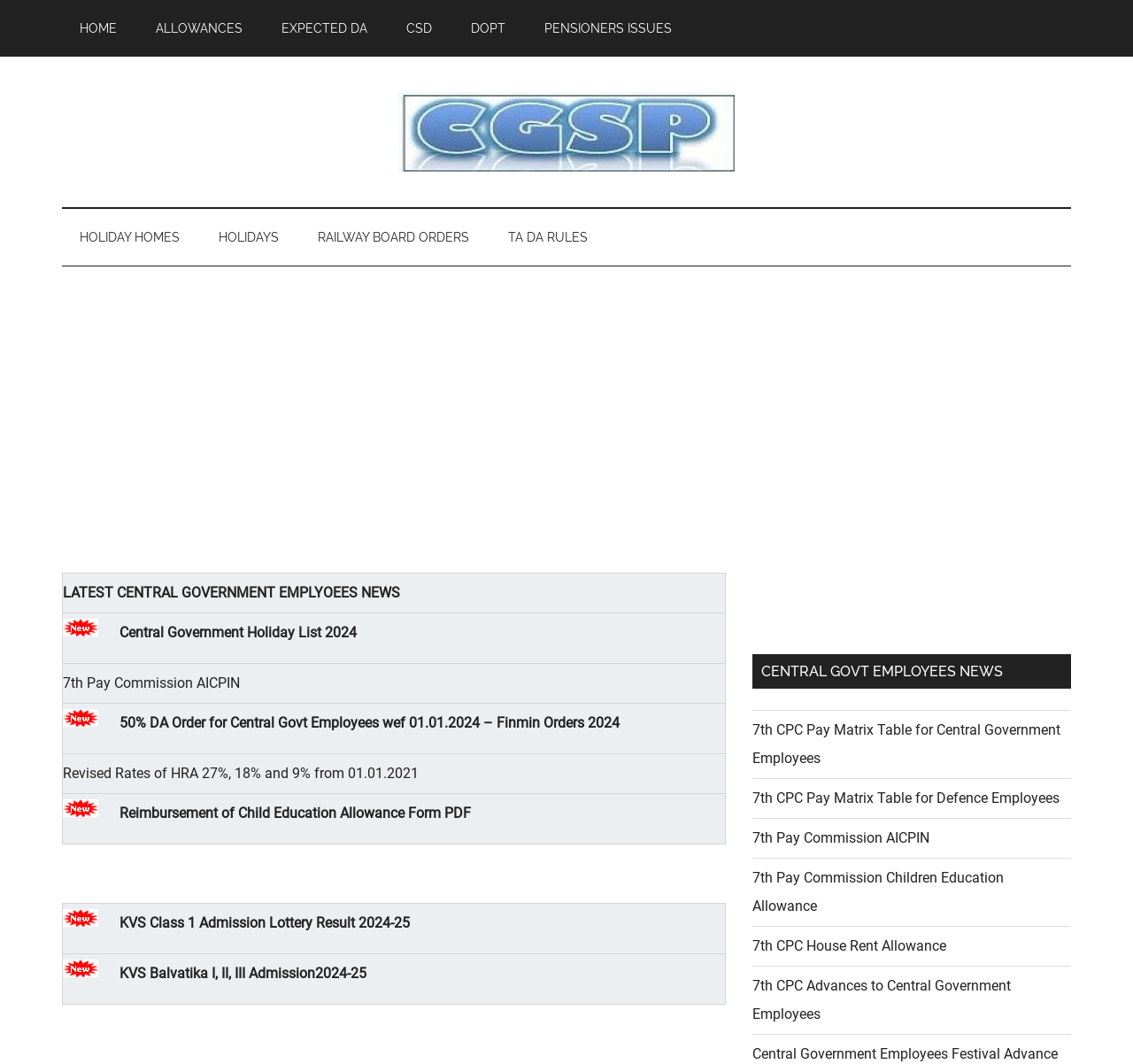How many main navigation links are there?
Provide a one-word or short-phrase answer based on the image.

8